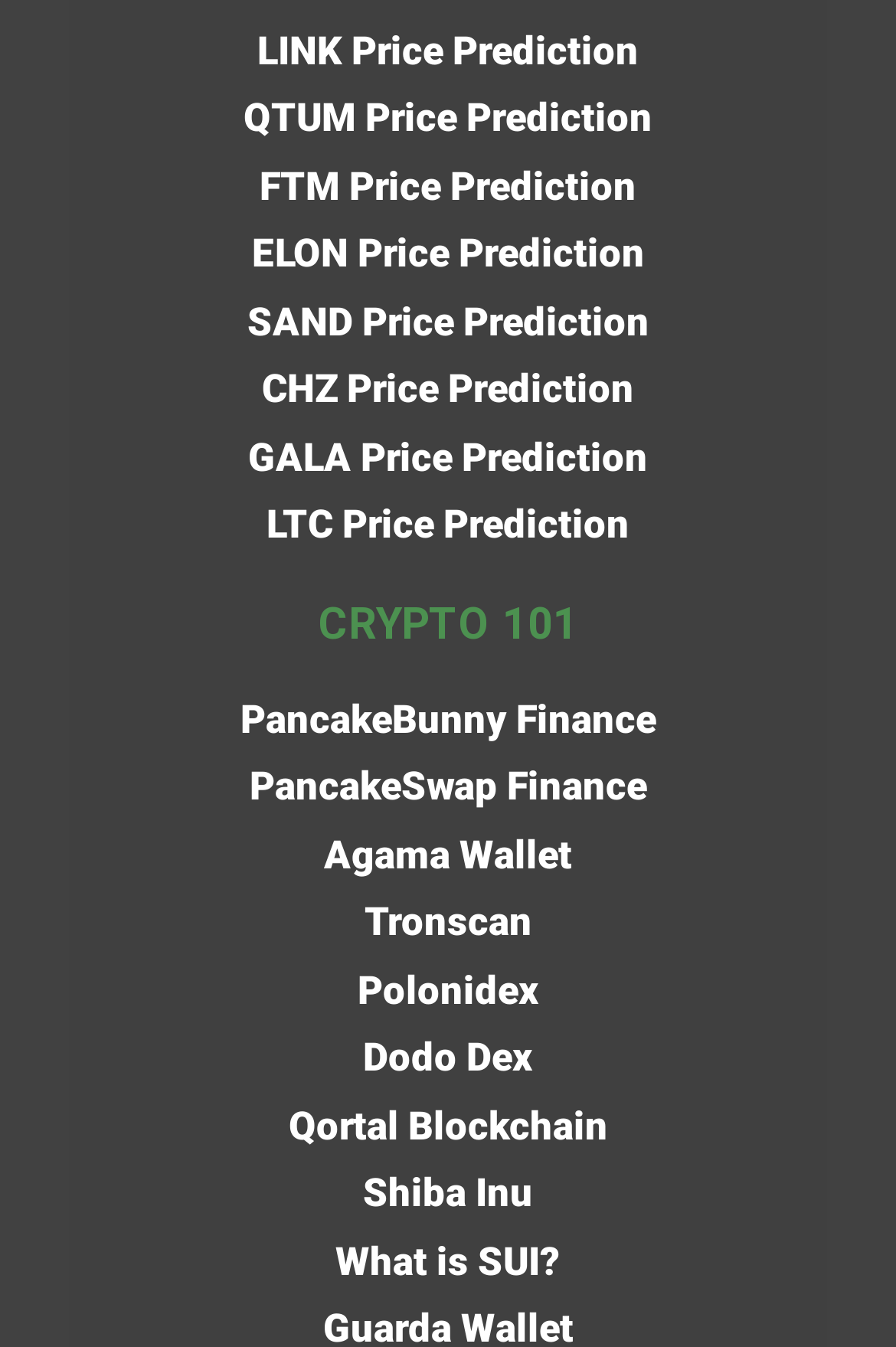Please indicate the bounding box coordinates of the element's region to be clicked to achieve the instruction: "Learn about CRYPTO 101". Provide the coordinates as four float numbers between 0 and 1, i.e., [left, top, right, bottom].

[0.128, 0.447, 0.872, 0.479]